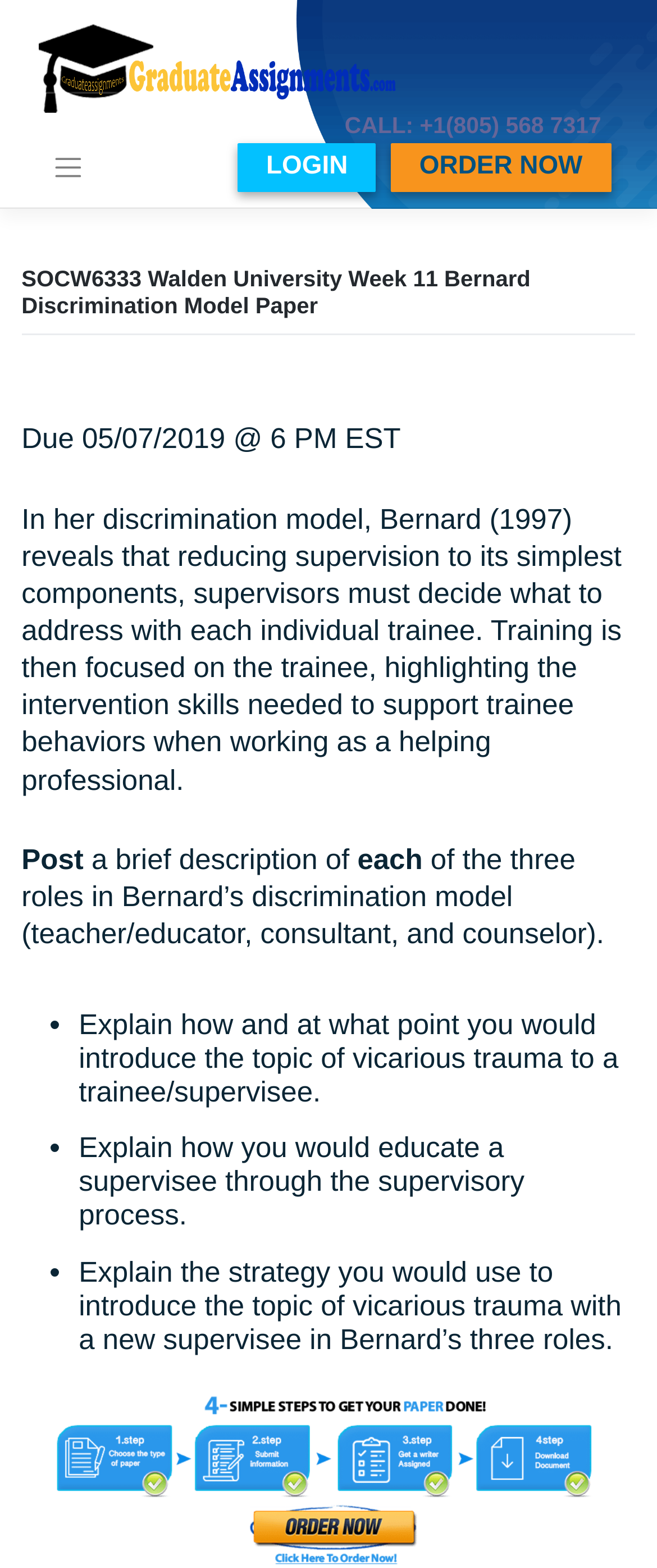Please predict the bounding box coordinates (top-left x, top-left y, bottom-right x, bottom-right y) for the UI element in the screenshot that fits the description: illumos

None